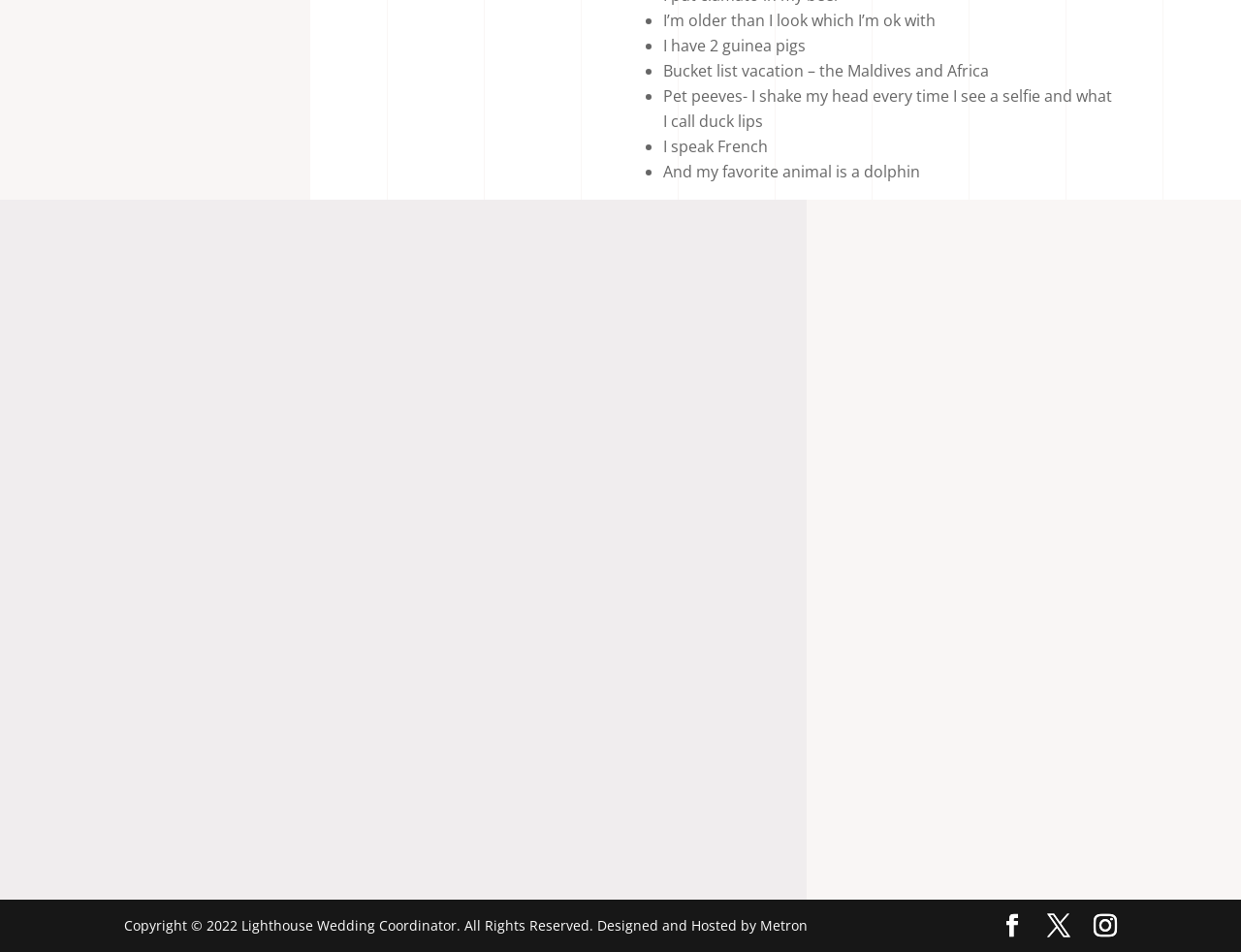Please predict the bounding box coordinates (top-left x, top-left y, bottom-right x, bottom-right y) for the UI element in the screenshot that fits the description: X

[0.844, 0.961, 0.862, 0.986]